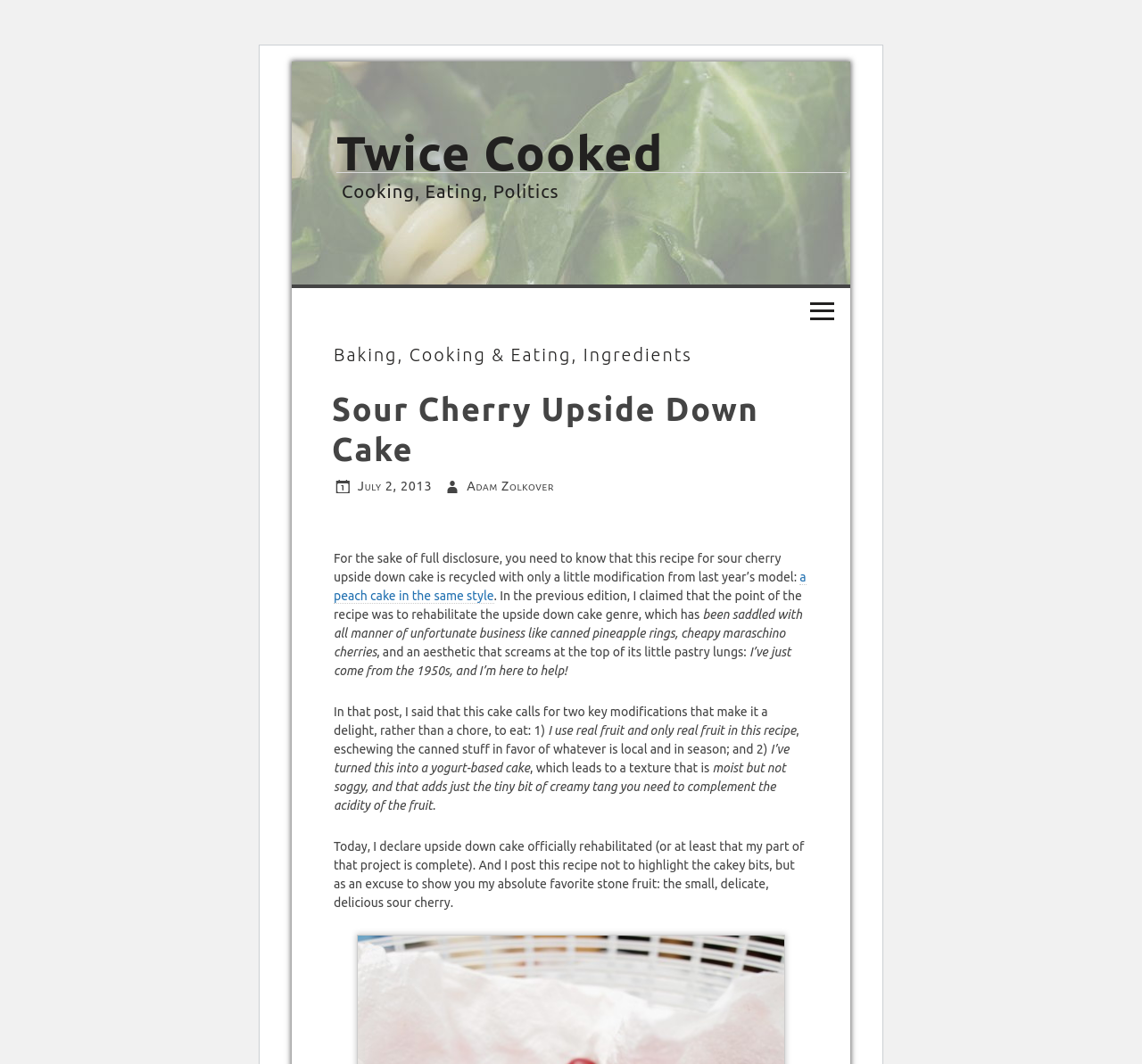Based on the element description: "Ingredients", identify the bounding box coordinates for this UI element. The coordinates must be four float numbers between 0 and 1, listed as [left, top, right, bottom].

[0.511, 0.324, 0.606, 0.343]